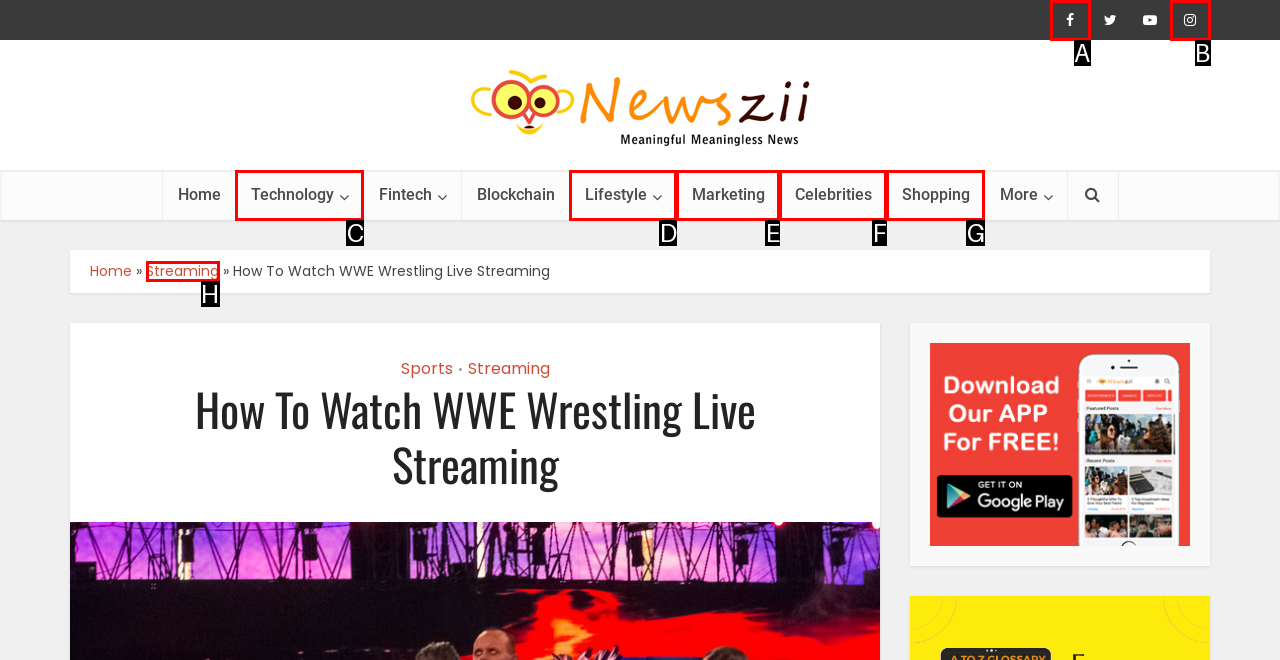Based on the description: Celebrities, select the HTML element that best fits. Reply with the letter of the correct choice from the options given.

F